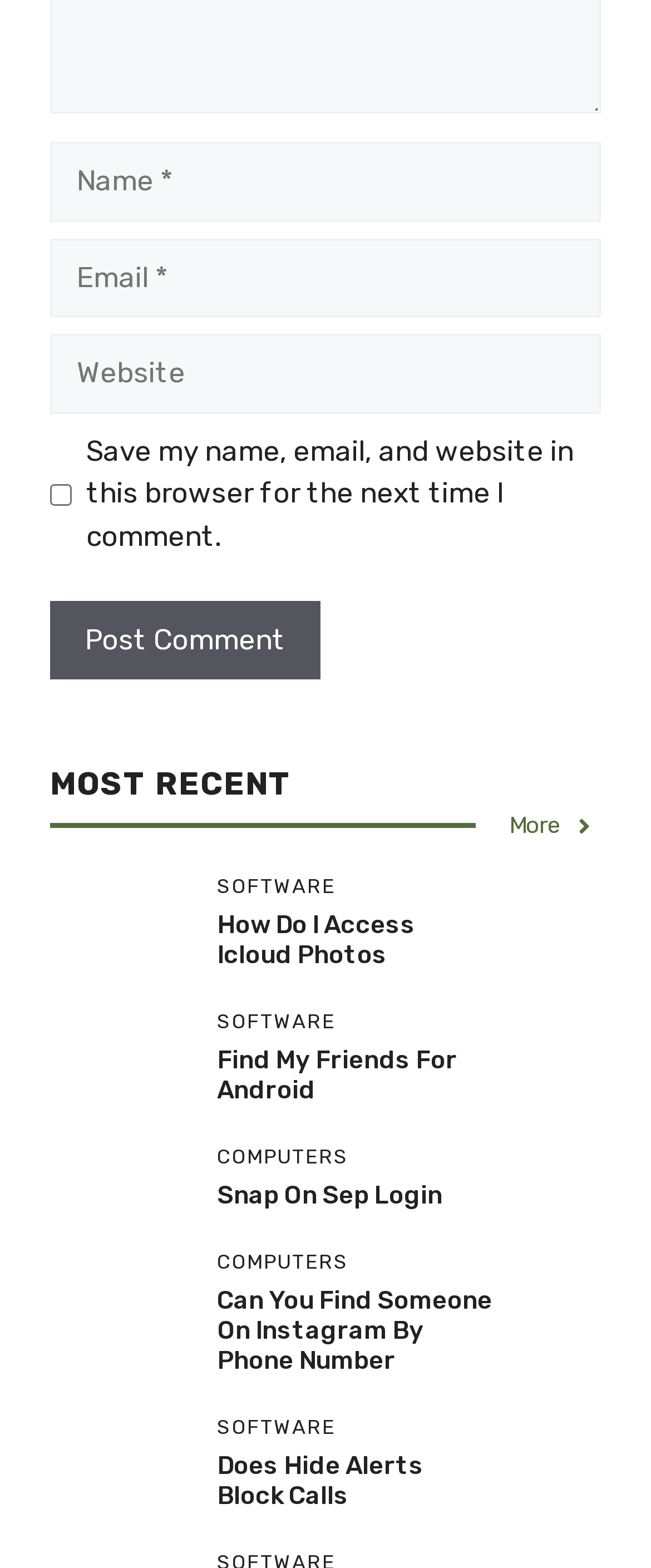Predict the bounding box of the UI element that fits this description: "More".

[0.782, 0.515, 0.915, 0.538]